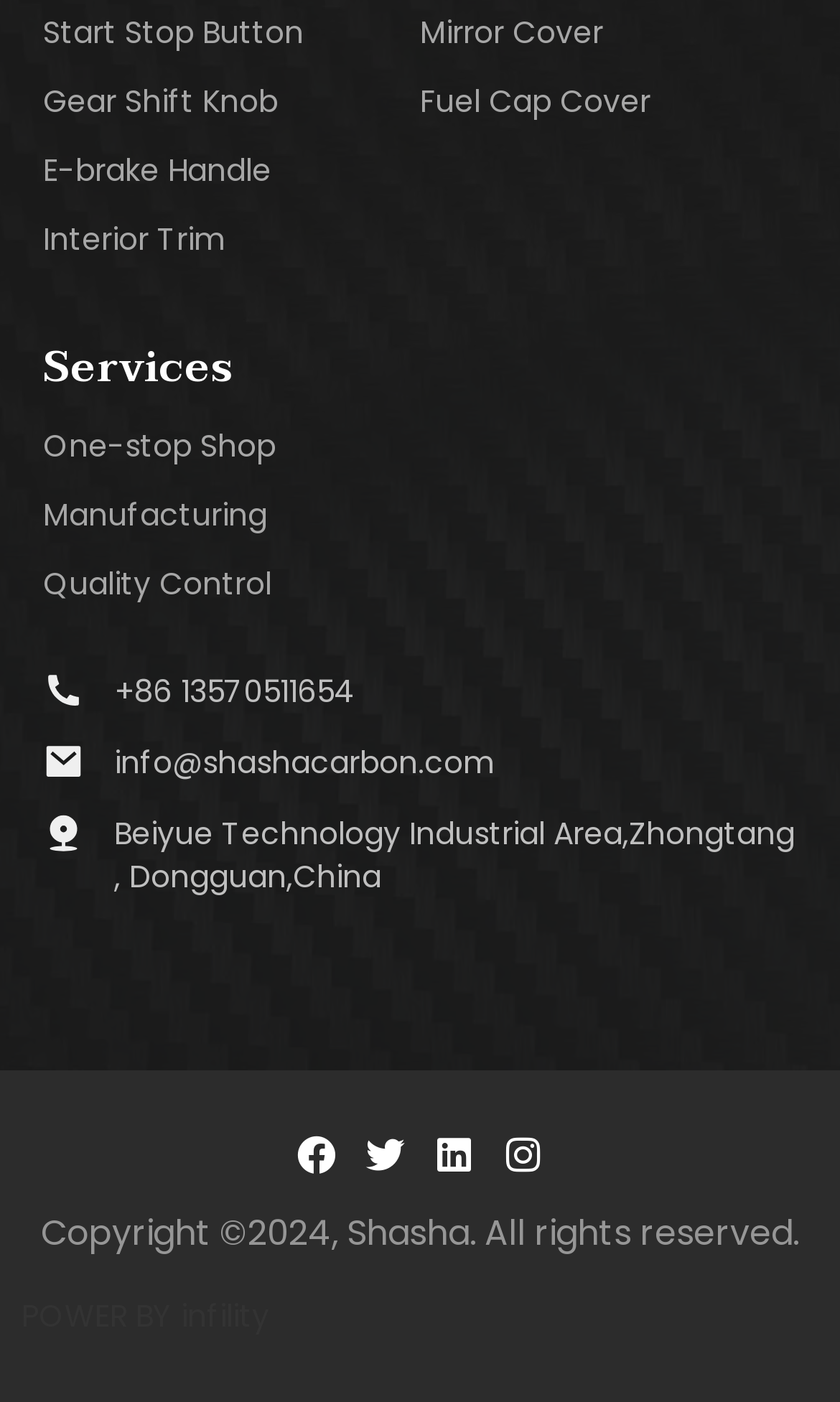Please determine the bounding box coordinates of the element to click on in order to accomplish the following task: "Click the Start Stop Button". Ensure the coordinates are four float numbers ranging from 0 to 1, i.e., [left, top, right, bottom].

[0.051, 0.007, 0.362, 0.038]